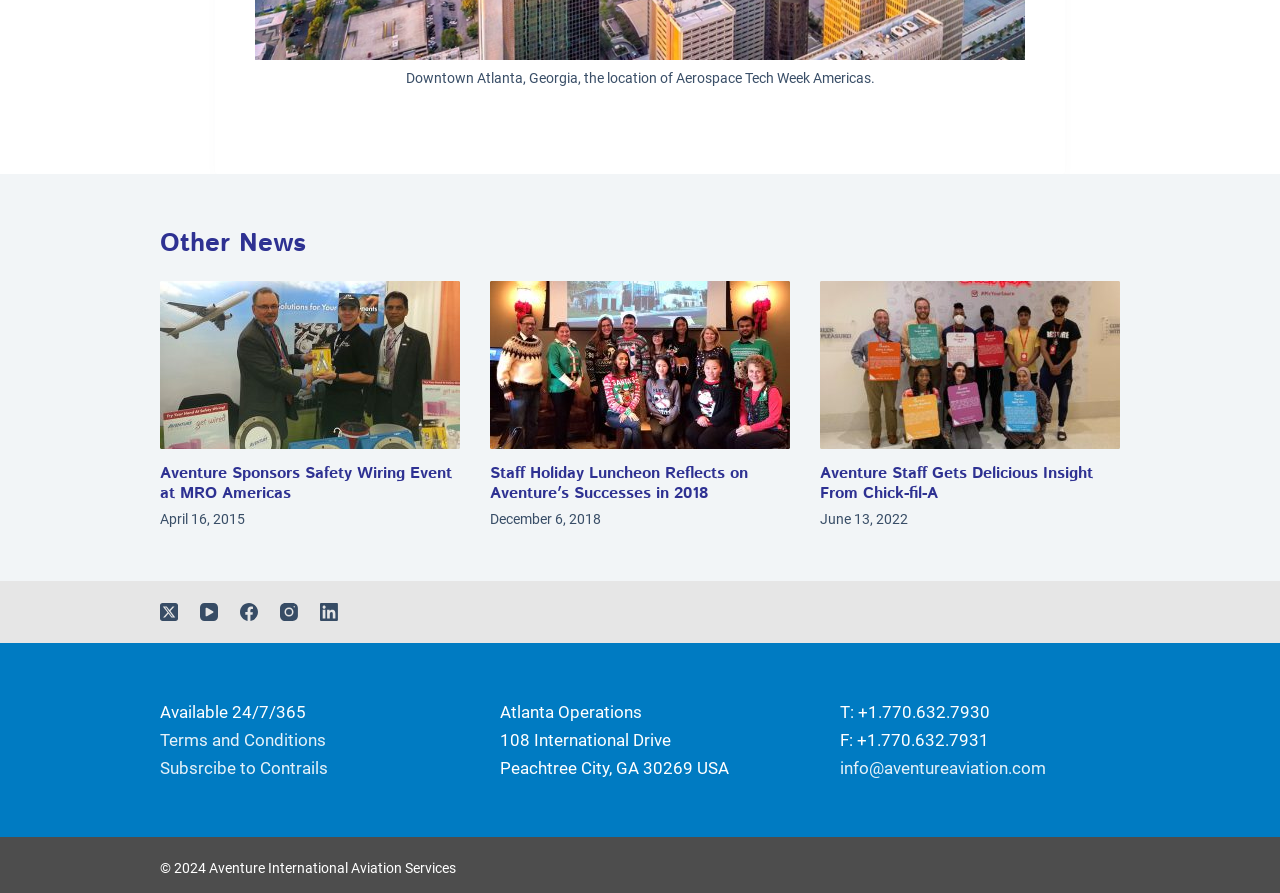What is the location of Aventure International Aviation Services?
Use the image to answer the question with a single word or phrase.

Atlanta Operations